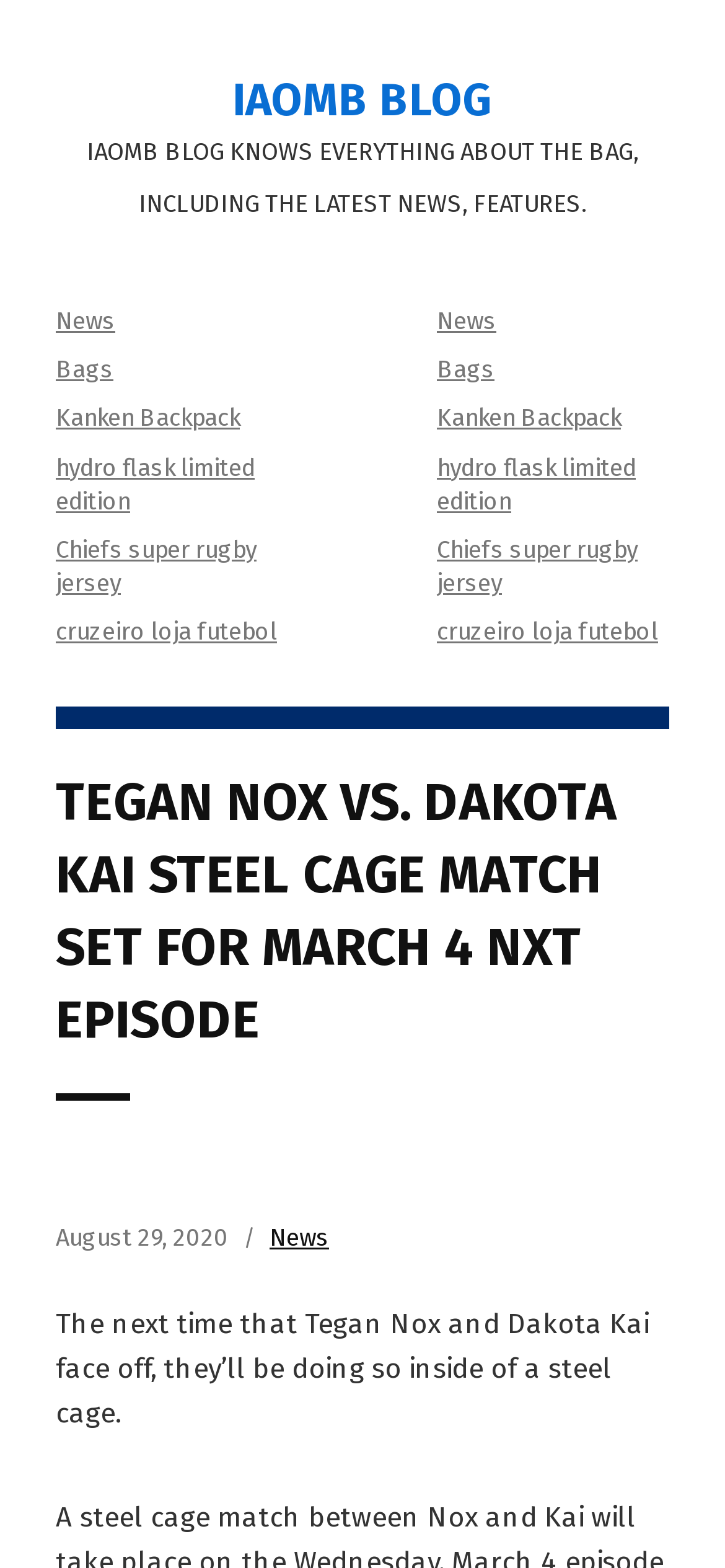Identify the bounding box coordinates for the element you need to click to achieve the following task: "read the article about Tegan Nox vs. Dakota Kai steel cage match". Provide the bounding box coordinates as four float numbers between 0 and 1, in the form [left, top, right, bottom].

[0.077, 0.834, 0.895, 0.912]